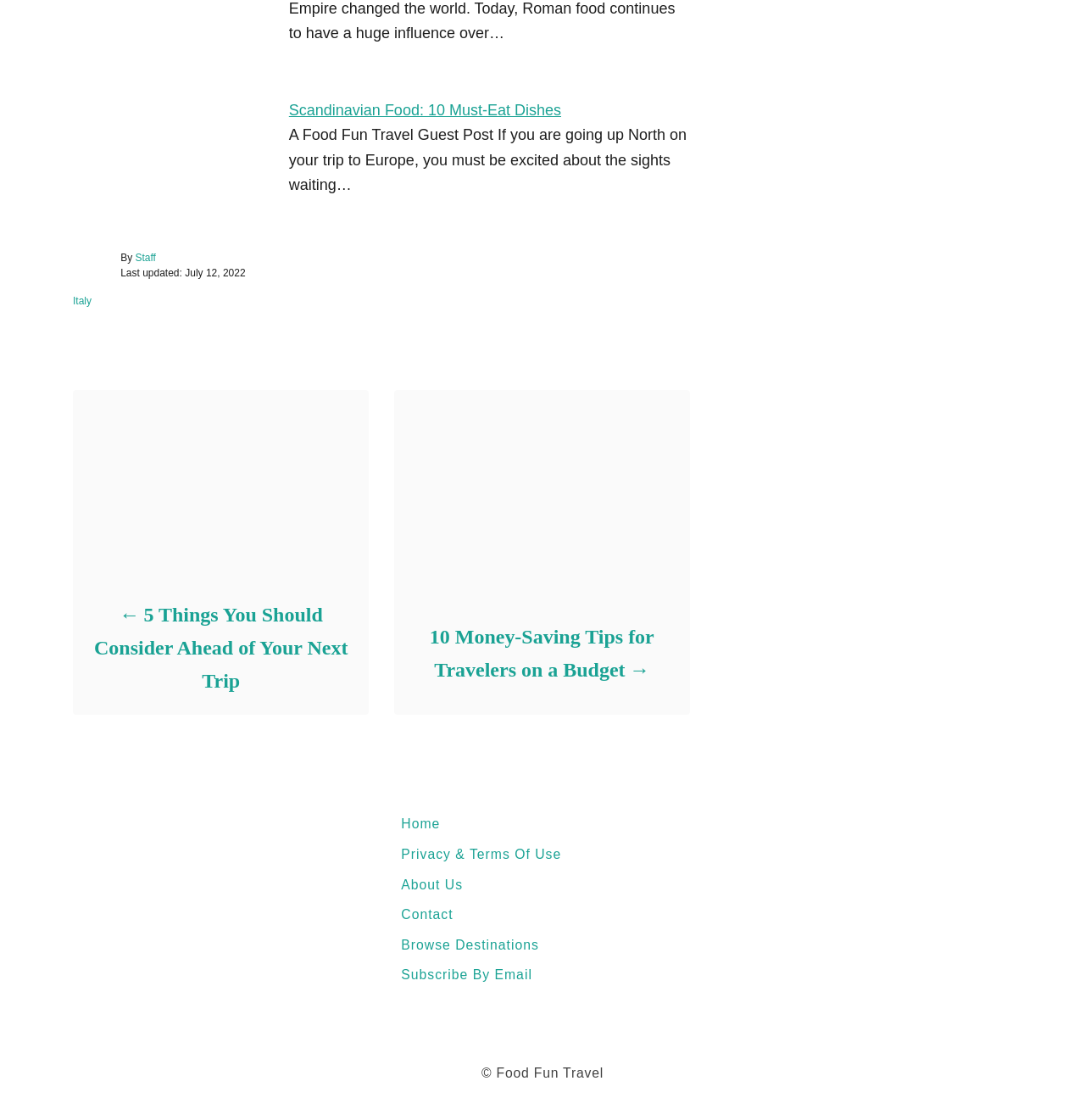Who is the author of the article?
Based on the image, answer the question with a single word or brief phrase.

Staff